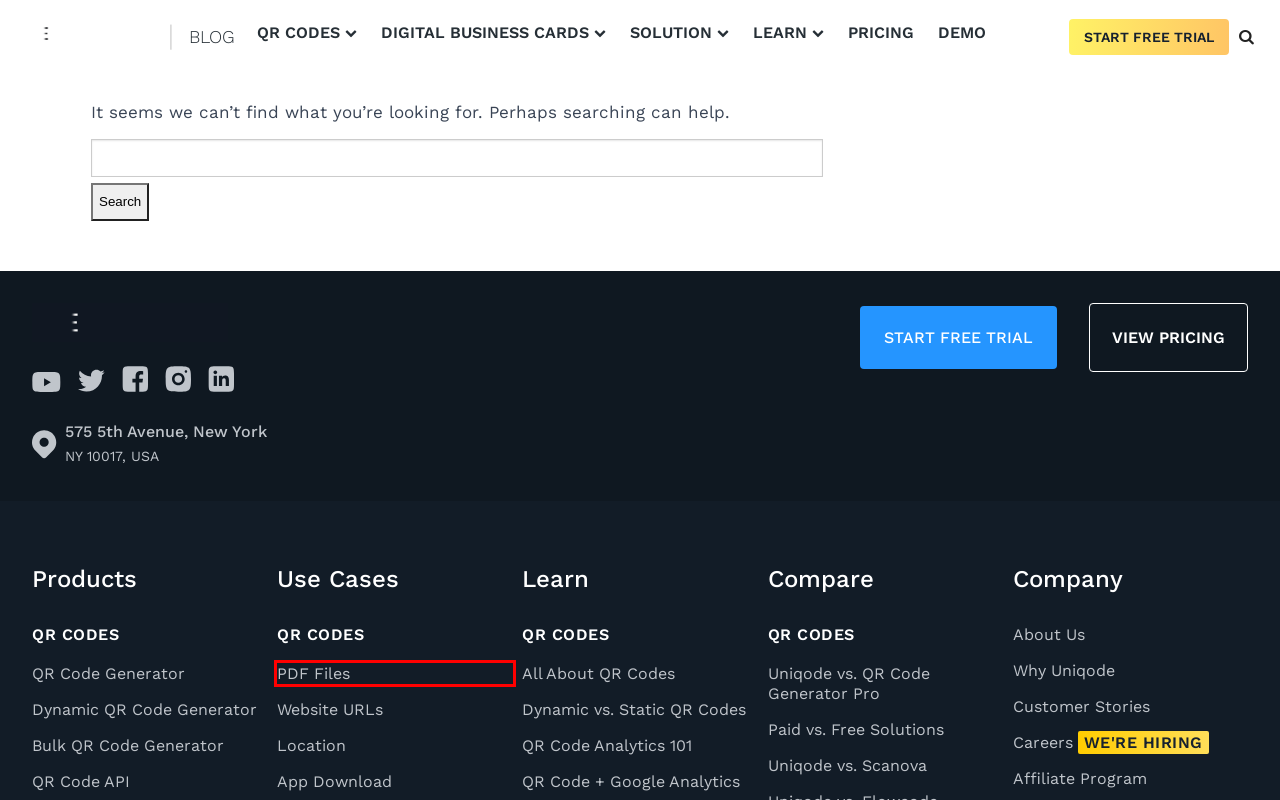Look at the screenshot of a webpage, where a red bounding box highlights an element. Select the best description that matches the new webpage after clicking the highlighted element. Here are the candidates:
A. QR Code Generator: Create Branded QR Codes
B. Convert your PDF to a QR Code - Easy. Reliable. Secure
C. Learn about phygital marketing with QR Codes & Digital Business Cards | Uniqode
D. Customer stories
E. Uniqode Vs Scanova: Which QR Code Generator Should You Pick?
F. Step-by-Step Guide to Tracking QR Codes in Google Analytics
G. QR Code API - Dynamic & Static | Uniqode
H. Free vs. Paid QR Code Generators: Which Is Better

B